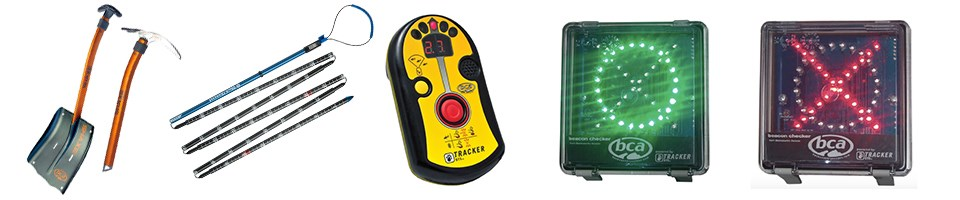Thoroughly describe what you see in the image.

The image showcases essential avalanche rescue equipment for backcountry users, arranged in a row. From left to right, it displays a snow shovel, a collapsible probing pole, an avalanche transceiver (beacon), and two beacon checkers – one indicating a green check mark and the other a red cross. The shovel is designed for clearing snow, while the probing pole aids in locating buried individuals. The beacon emits a pulsed radio signal that helps rescuers find someone trapped under snow during an avalanche. The beacon checkers ensure that the device is functioning correctly before heading out, crucial for safety in avalanche-prone areas. This equipment serves as a vital reminder of the importance of preparedness in backcountry skiing and snowboarding.